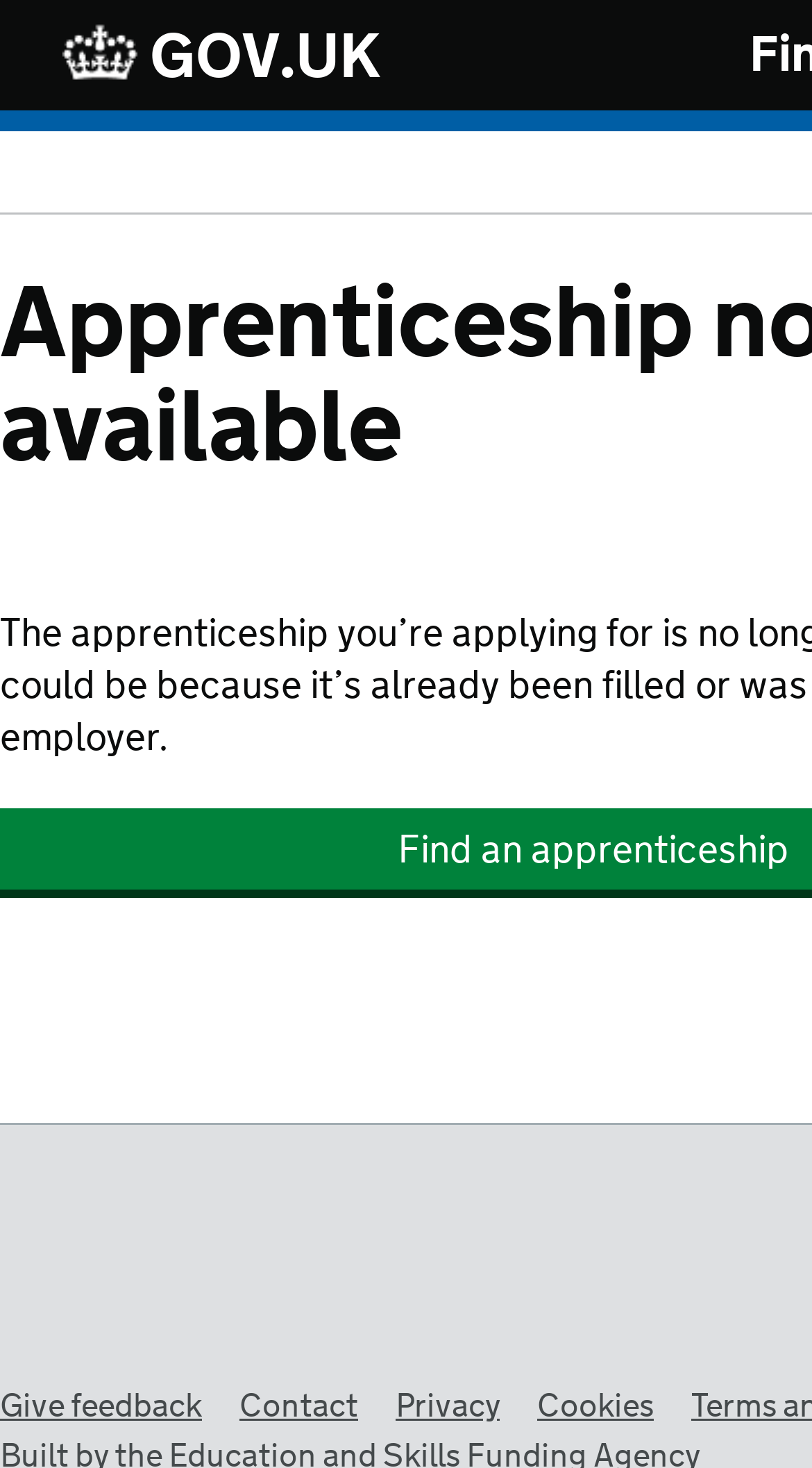Given the description of the UI element: "Give feedback", predict the bounding box coordinates in the form of [left, top, right, bottom], with each value being a float between 0 and 1.

[0.0, 0.944, 0.249, 0.974]